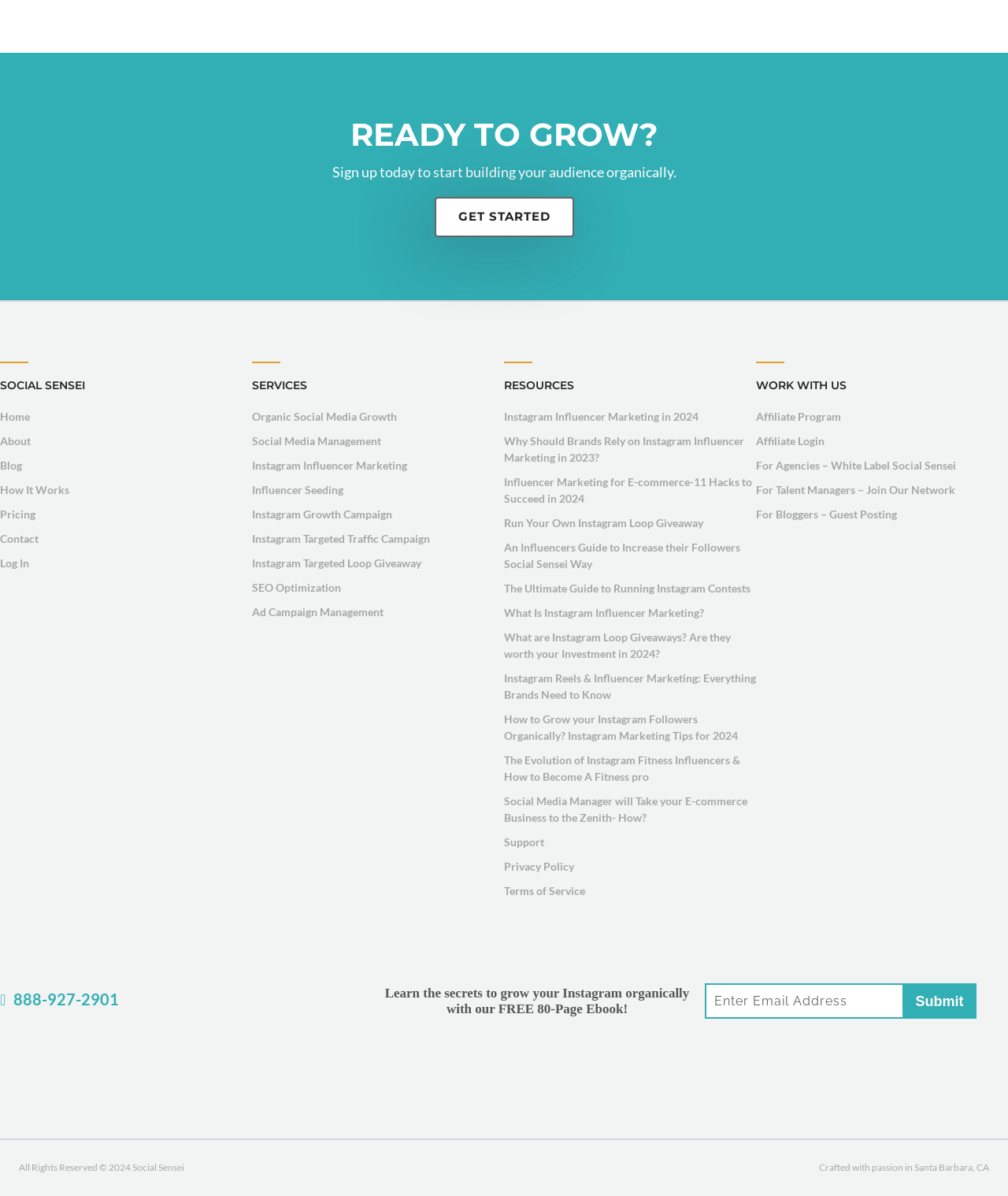What is the main service offered by Social Sensei?
Ensure your answer is thorough and detailed.

Based on the webpage, Social Sensei offers various services, but the main service highlighted is 'Organic Social Media Growth', which is mentioned in the 'READY TO GROW?' section.